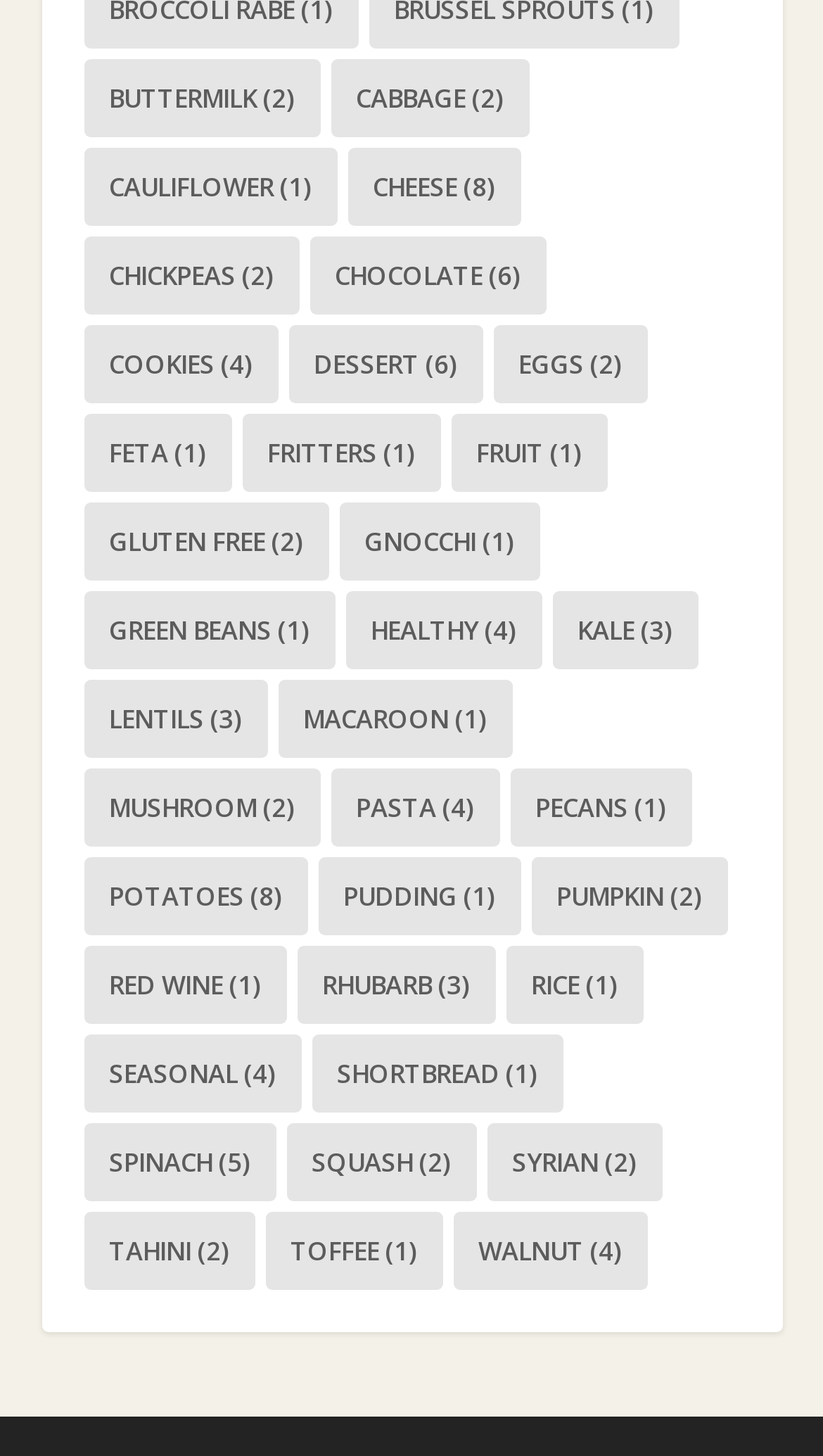How many categories start with the letter 'C'?
Refer to the image and give a detailed answer to the query.

I counted the number of categories that start with the letter 'C' by looking at the text of each link. There are 3 categories that start with the letter 'C': 'cabbage', 'cauliflower', and 'cheese'.